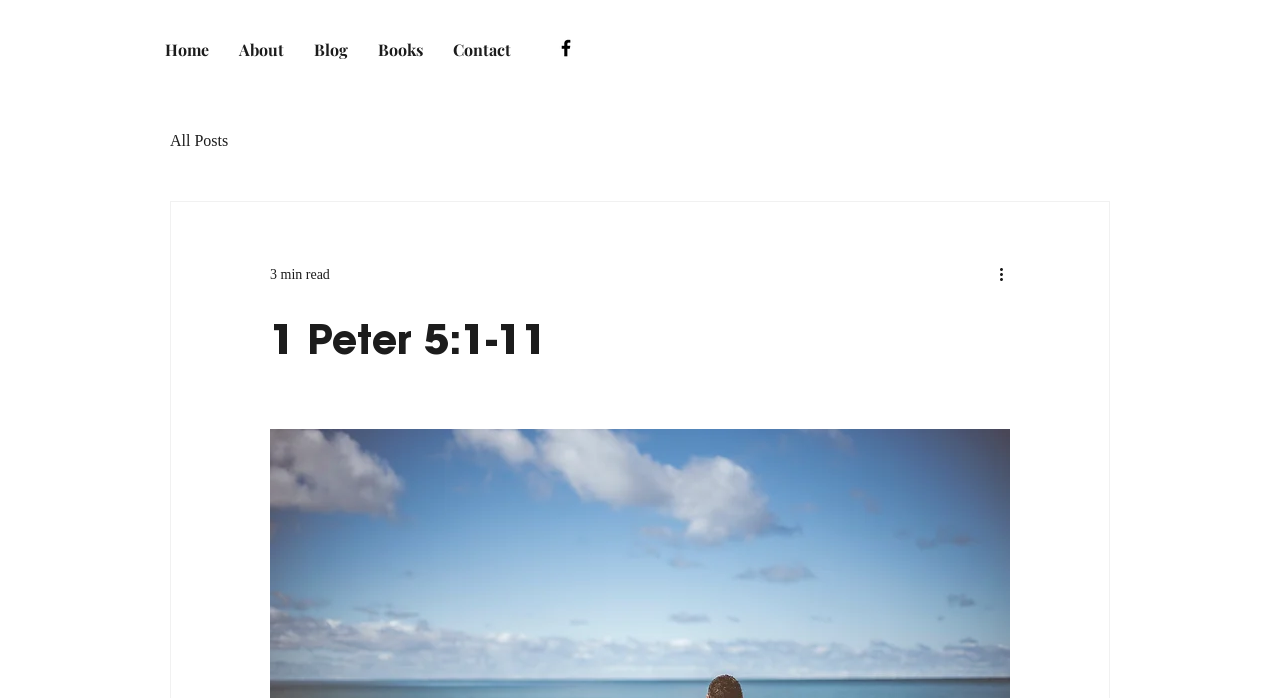Determine the bounding box coordinates of the element that should be clicked to execute the following command: "show more actions".

[0.778, 0.375, 0.797, 0.41]